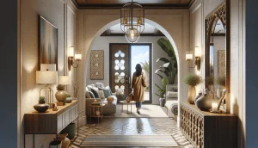Refer to the image and provide an in-depth answer to the question: 
What is on the console table?

According to the caption, the console table is 'adorned with decorative items, including a lamp and pots', suggesting that the table has various decorative elements on it.